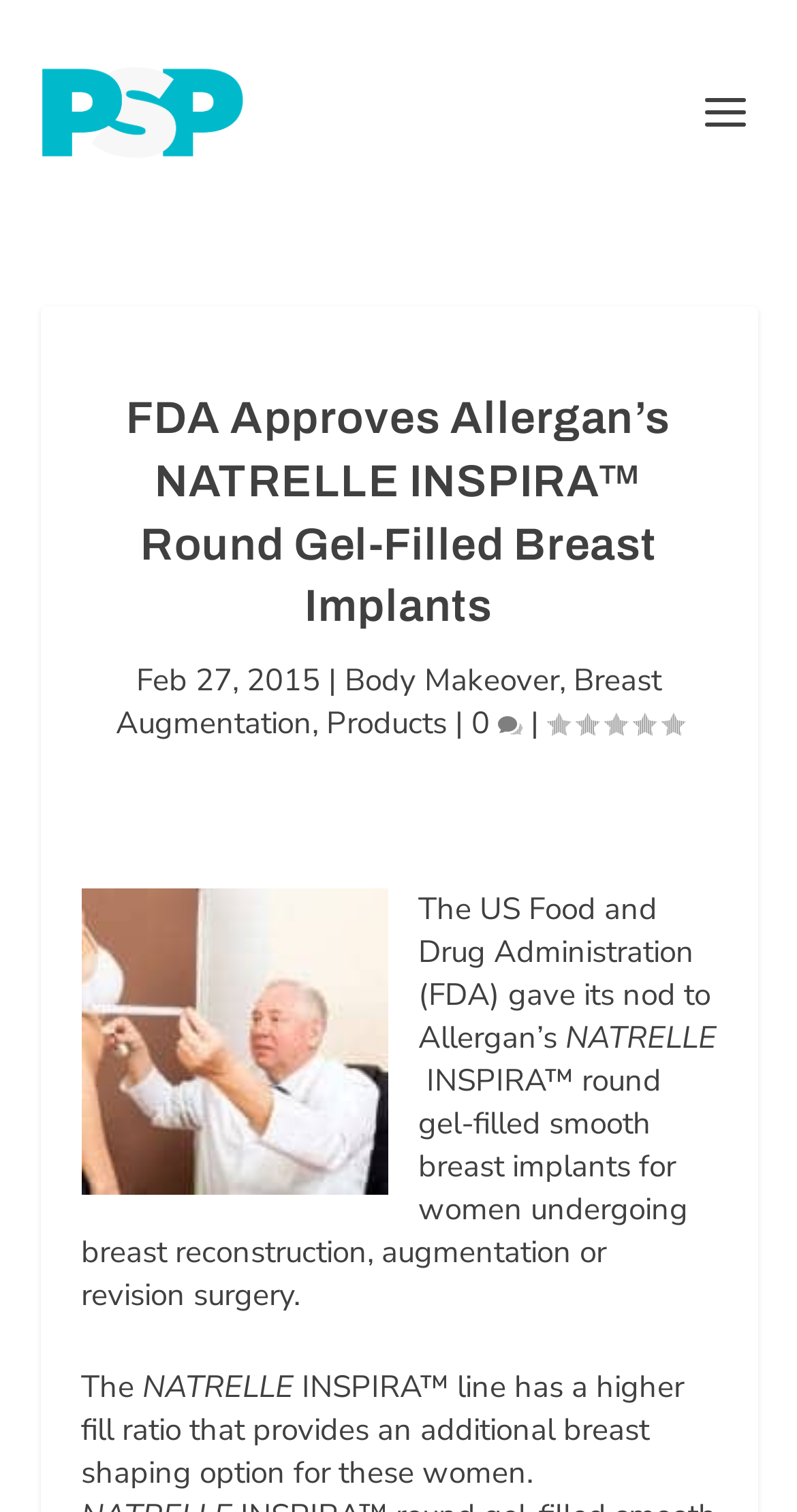Determine the bounding box coordinates of the UI element described below. Use the format (top-left x, top-left y, bottom-right x, bottom-right y) with floating point numbers between 0 and 1: Products

[0.409, 0.465, 0.56, 0.492]